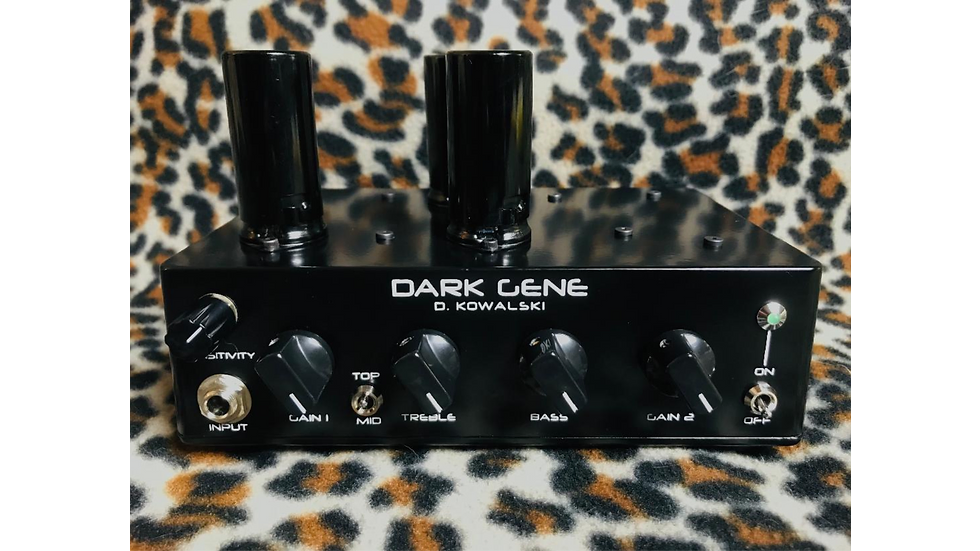Provide a comprehensive description of the image.

The image showcases the **DARK GENE Mini Amp Head**, a compact and stylish black tube amplifier. Featuring two prominent knobs designed for gain control, it also includes additional controls for sensitivity, treble, and bass, allowing musicians to craft their desired sound. The amp is adorned with the name "DARK GENE" and the designer's name, "D. KOWALSKI," highlighted at the front. Two sleek vacuum tubes rise from the top, hinting at the tube amplification technology that delivers rich, warm tones. This amplifier is presented against a striking leopard print background, emphasizing its aesthetic appeal while making it a striking addition to any guitarist's setup. With versatility at its core and handcrafted quality, the DARK GENE Mini Amp Head aims to offer both performance and style for musicians seeking exceptional sound.